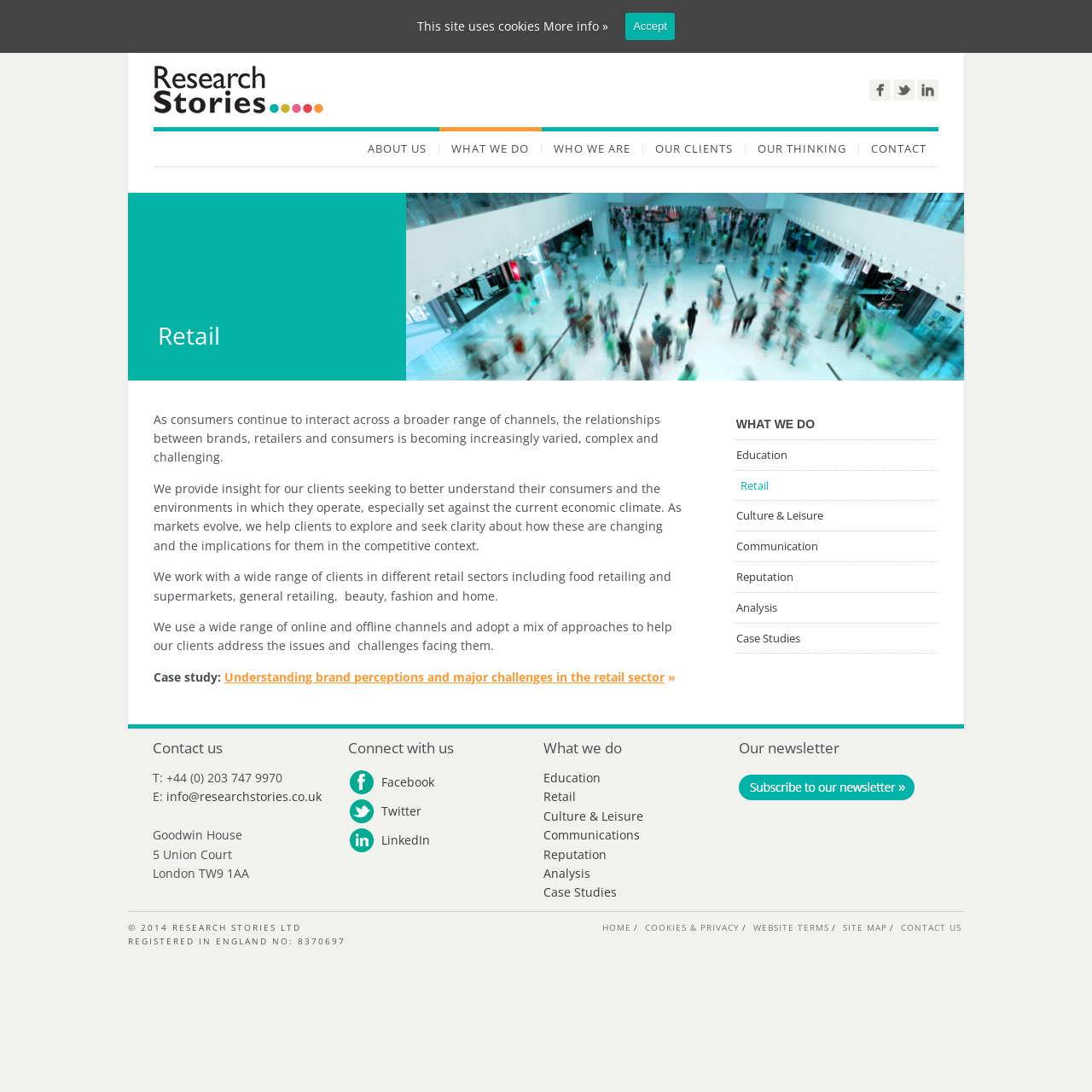What is the main service provided by the company?
Answer the question in a detailed and comprehensive manner.

The main service is inferred from the text 'We provide insight for our clients seeking to better understand their consumers and the environments in which they operate...' and also from the links 'WHAT WE DO', 'OUR CLIENTS', 'OUR THINKING'.